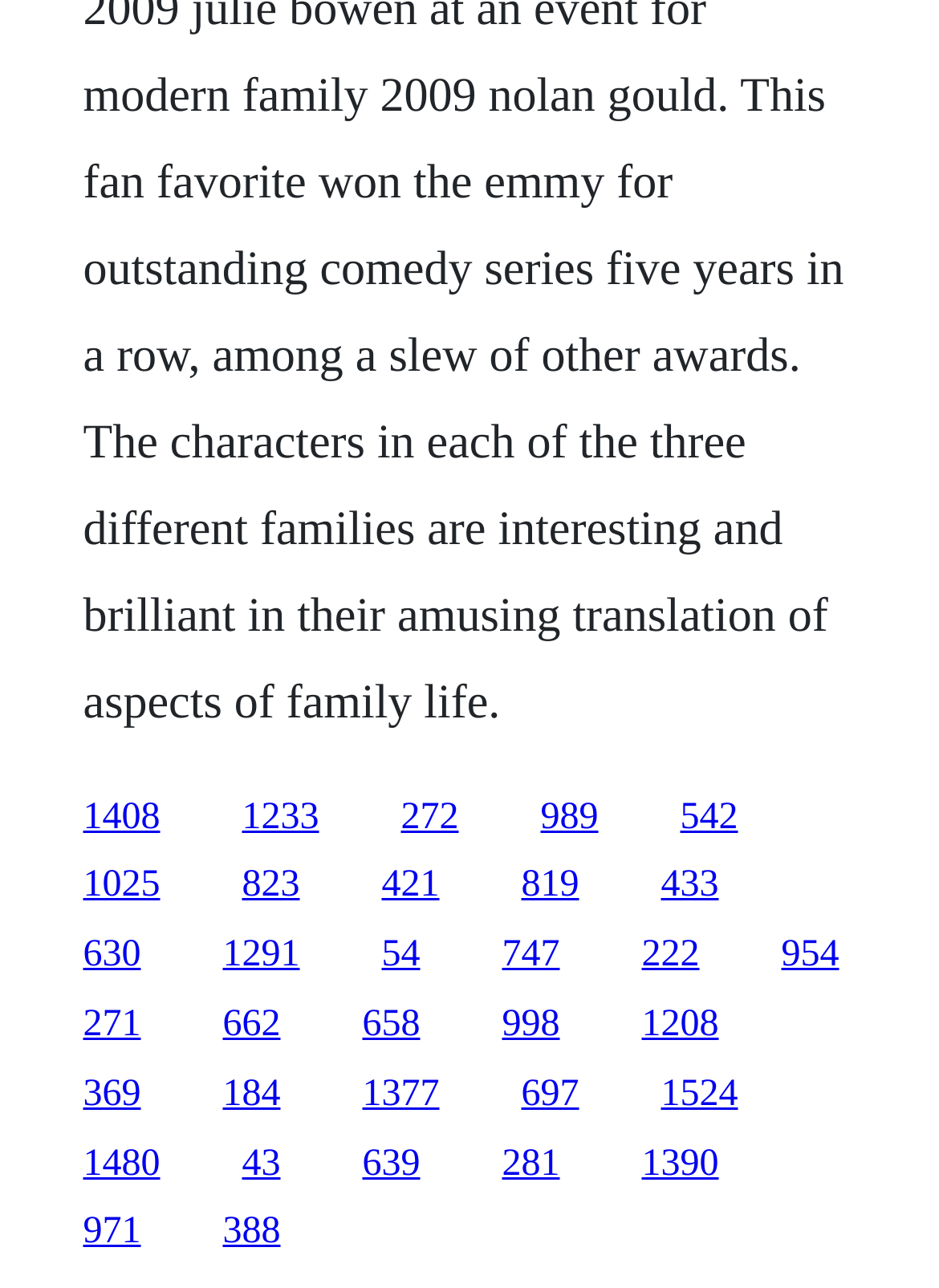Locate the bounding box coordinates of the segment that needs to be clicked to meet this instruction: "access the twenty-first link".

[0.088, 0.726, 0.15, 0.757]